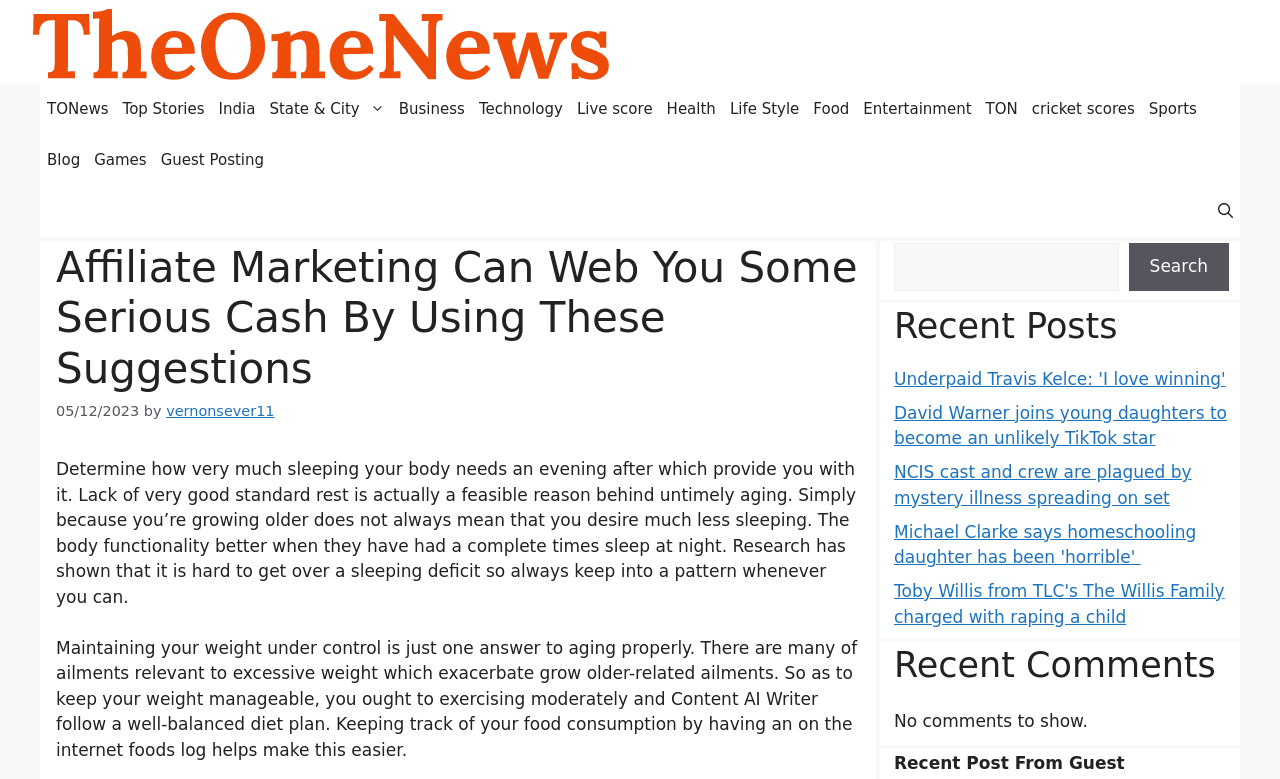Can you pinpoint the bounding box coordinates for the clickable element required for this instruction: "Search for something"? The coordinates should be four float numbers between 0 and 1, i.e., [left, top, right, bottom].

[0.698, 0.312, 0.96, 0.373]